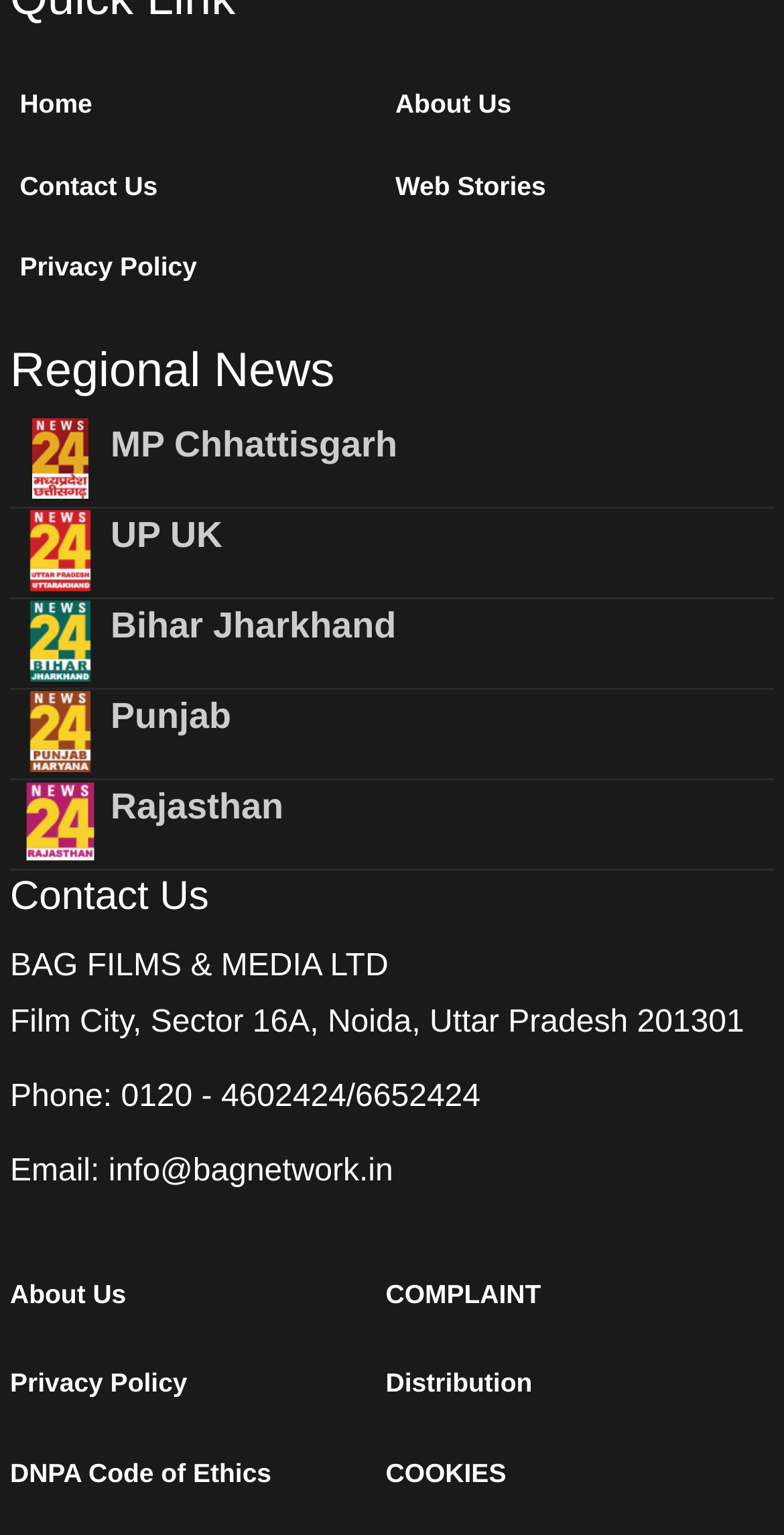Refer to the screenshot and answer the following question in detail:
How many links are there in the top navigation bar?

I counted the number of link elements in the top navigation bar, which are 'Home', 'About Us', 'Contact Us', 'Web Stories', and 'Privacy Policy'. There are 5 in total.